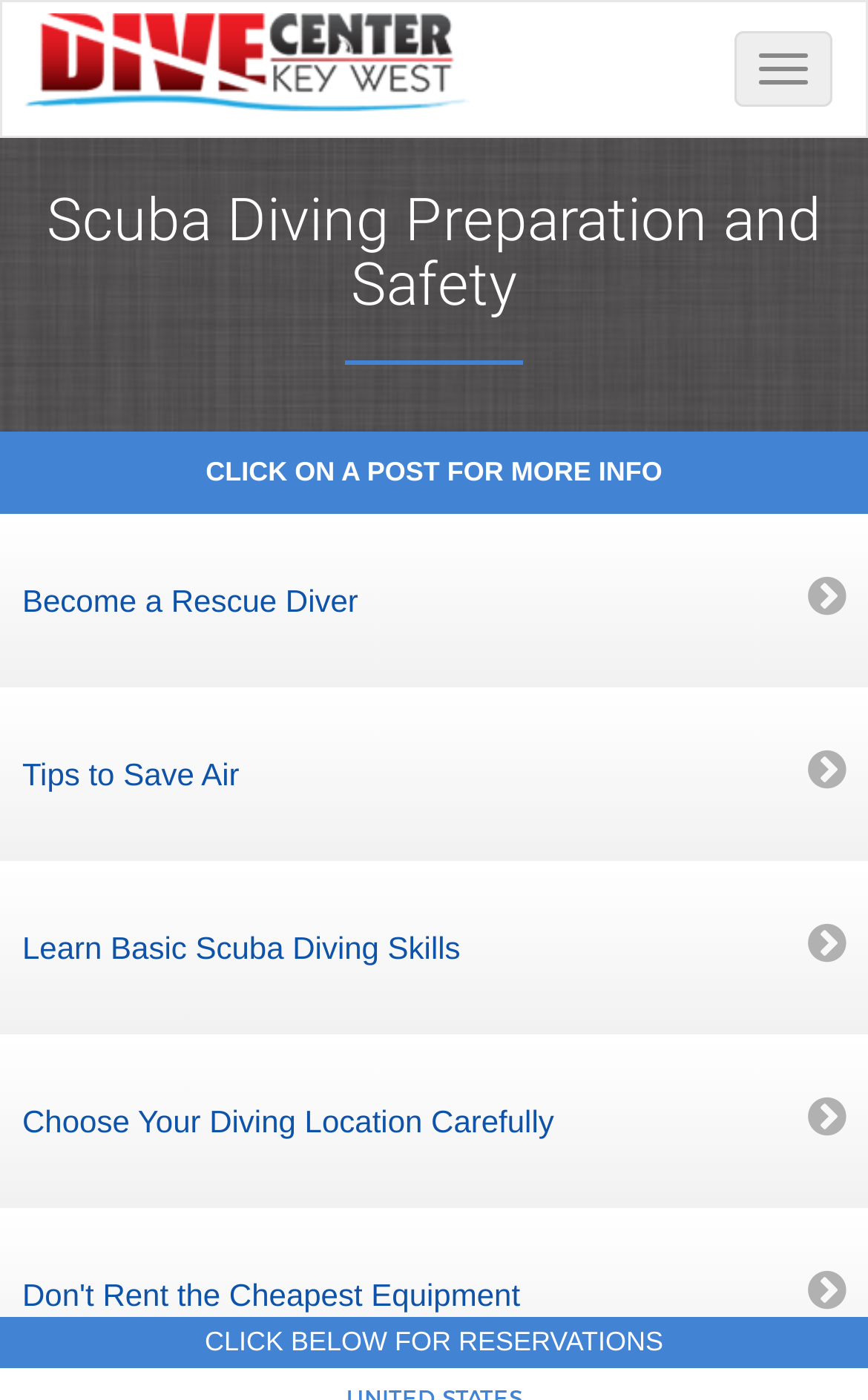Respond concisely with one word or phrase to the following query:
Are there any headings with icons?

Yes